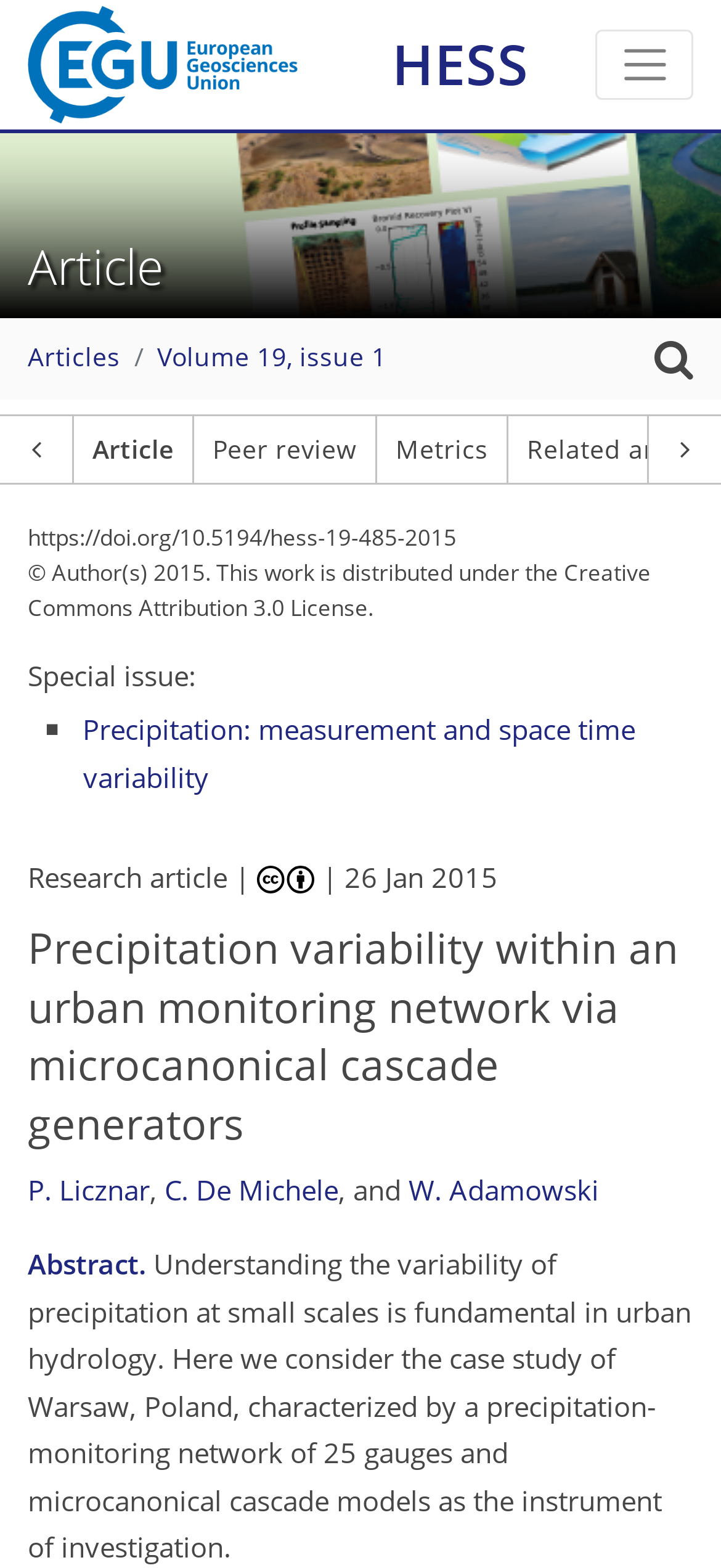Based on the image, please respond to the question with as much detail as possible:
What is the DOI of the article?

I found the DOI by looking at the static text element with the text 'https://doi.org/10.5194/hess-19-485-2015' which is located near the top of the webpage.